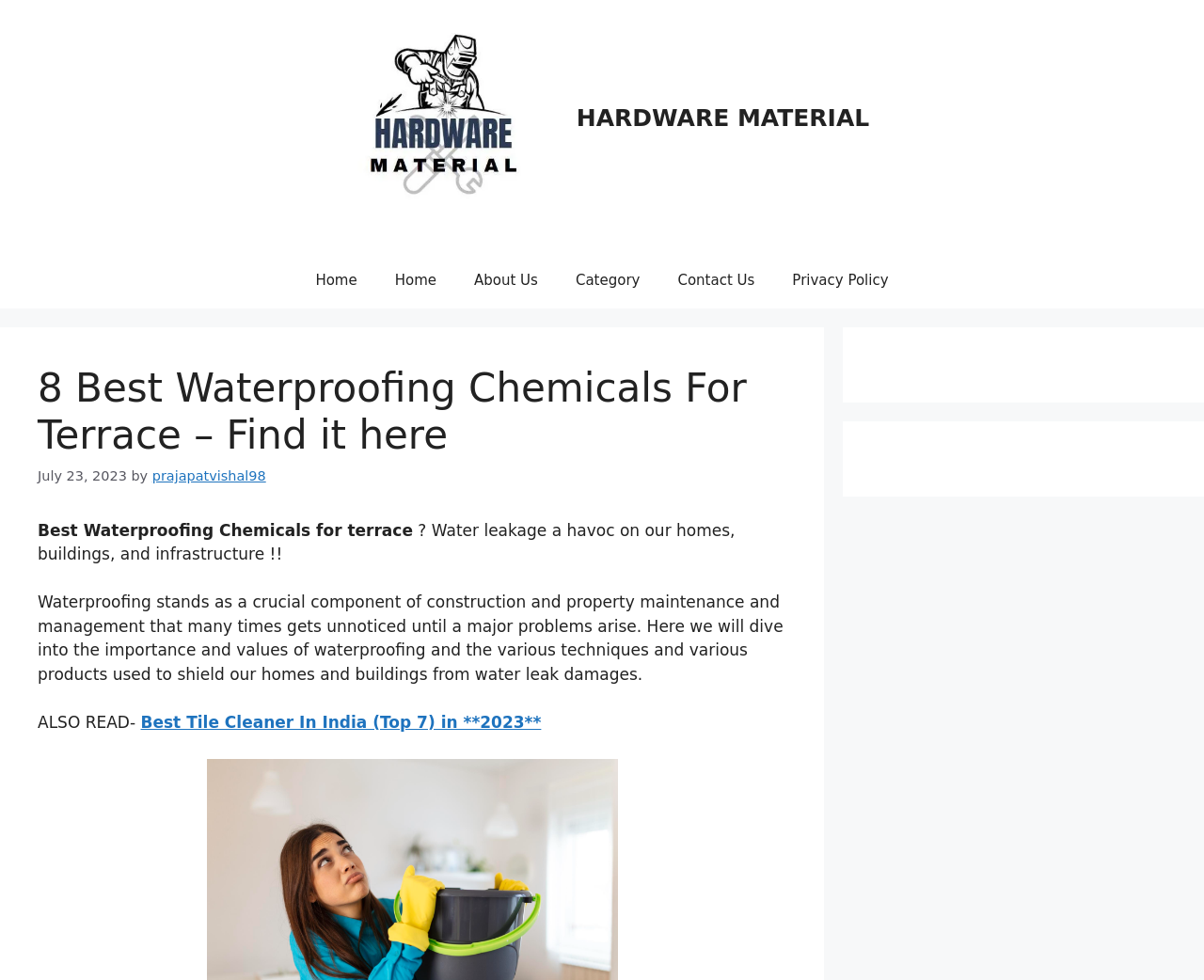Locate the bounding box coordinates of the segment that needs to be clicked to meet this instruction: "Click on the 'Home' link".

[0.246, 0.257, 0.312, 0.315]